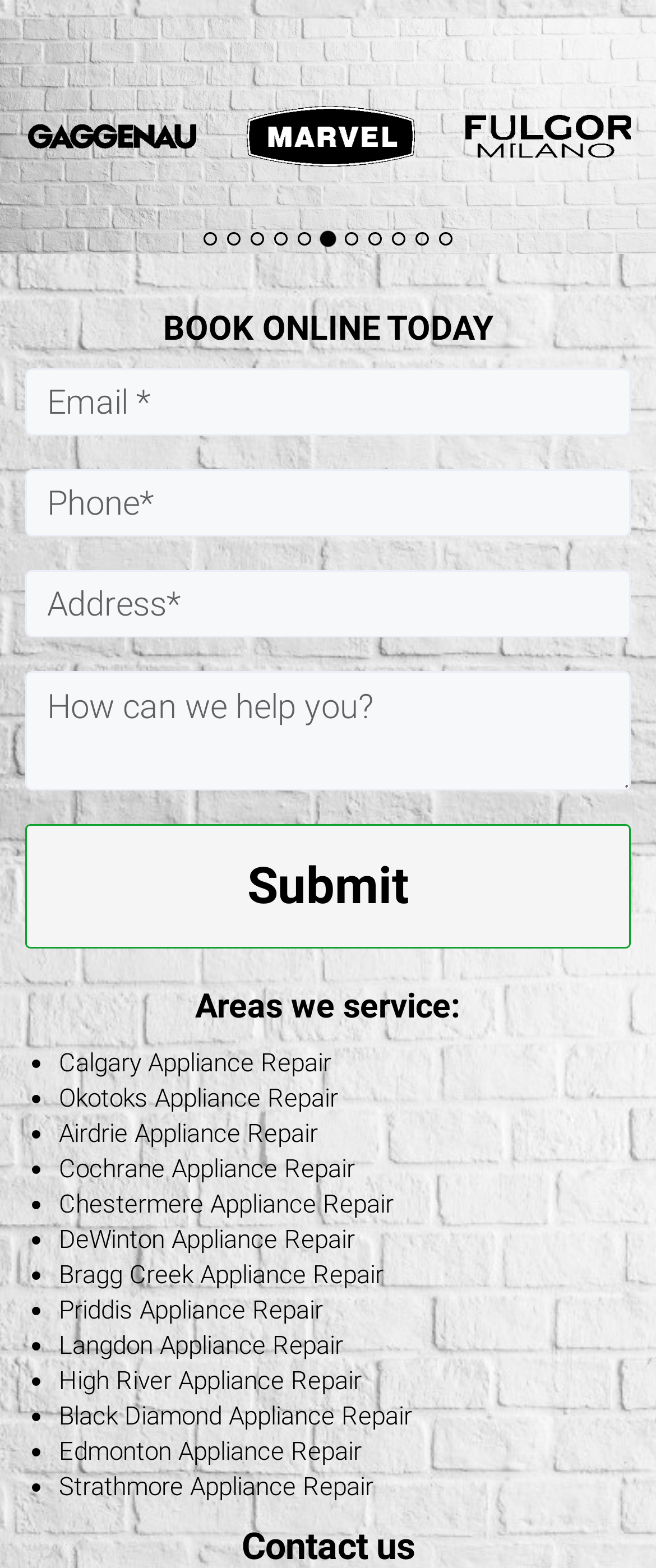Please provide a comprehensive answer to the question below using the information from the image: What areas do they provide appliance repair services to?

The webpage lists multiple locations, including Calgary, Okotoks, Airdrie, Cochrane, and others, indicating that they provide appliance repair services to these areas.